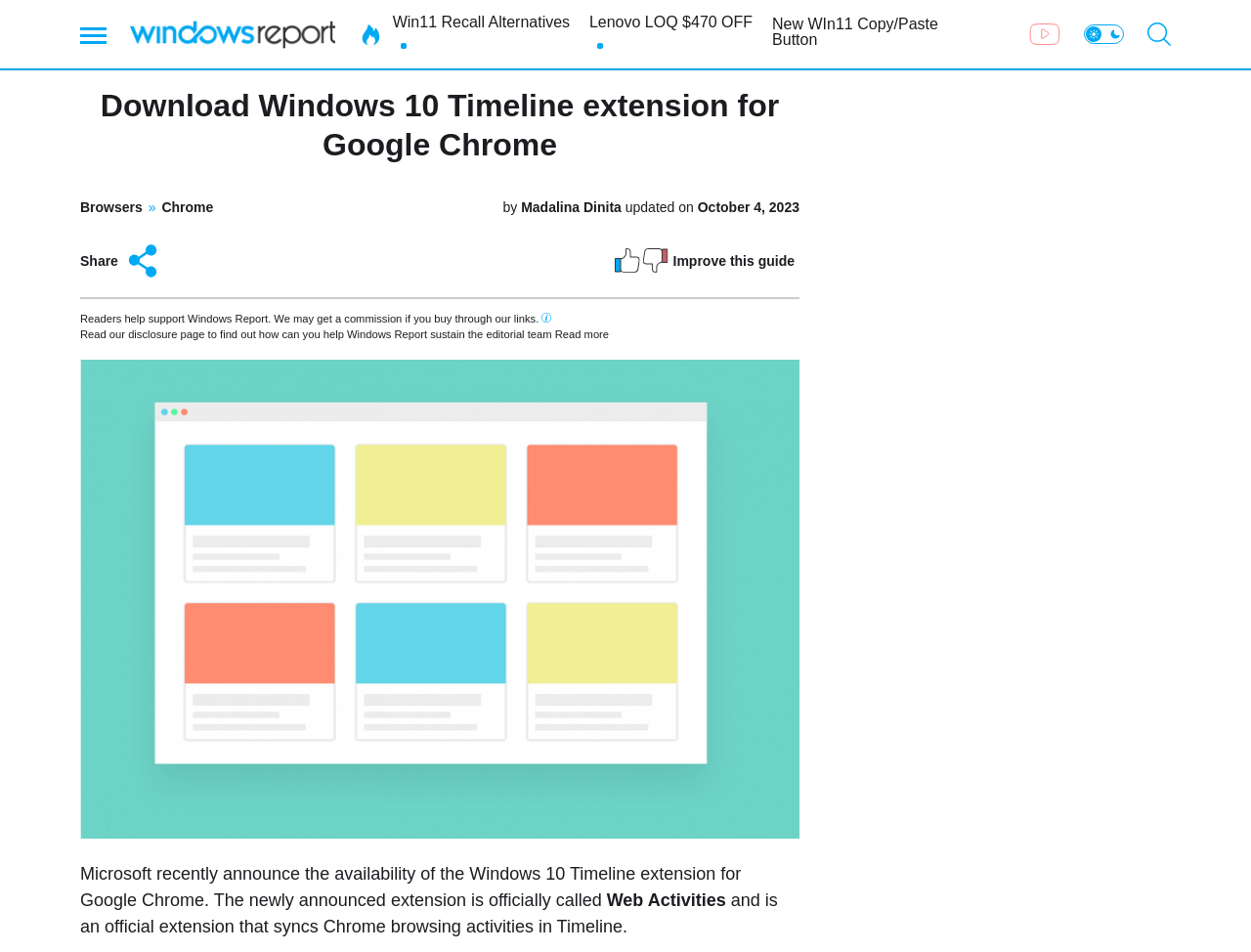Identify the bounding box coordinates of the clickable region to carry out the given instruction: "Read Affiliate Disclosure".

[0.444, 0.345, 0.487, 0.357]